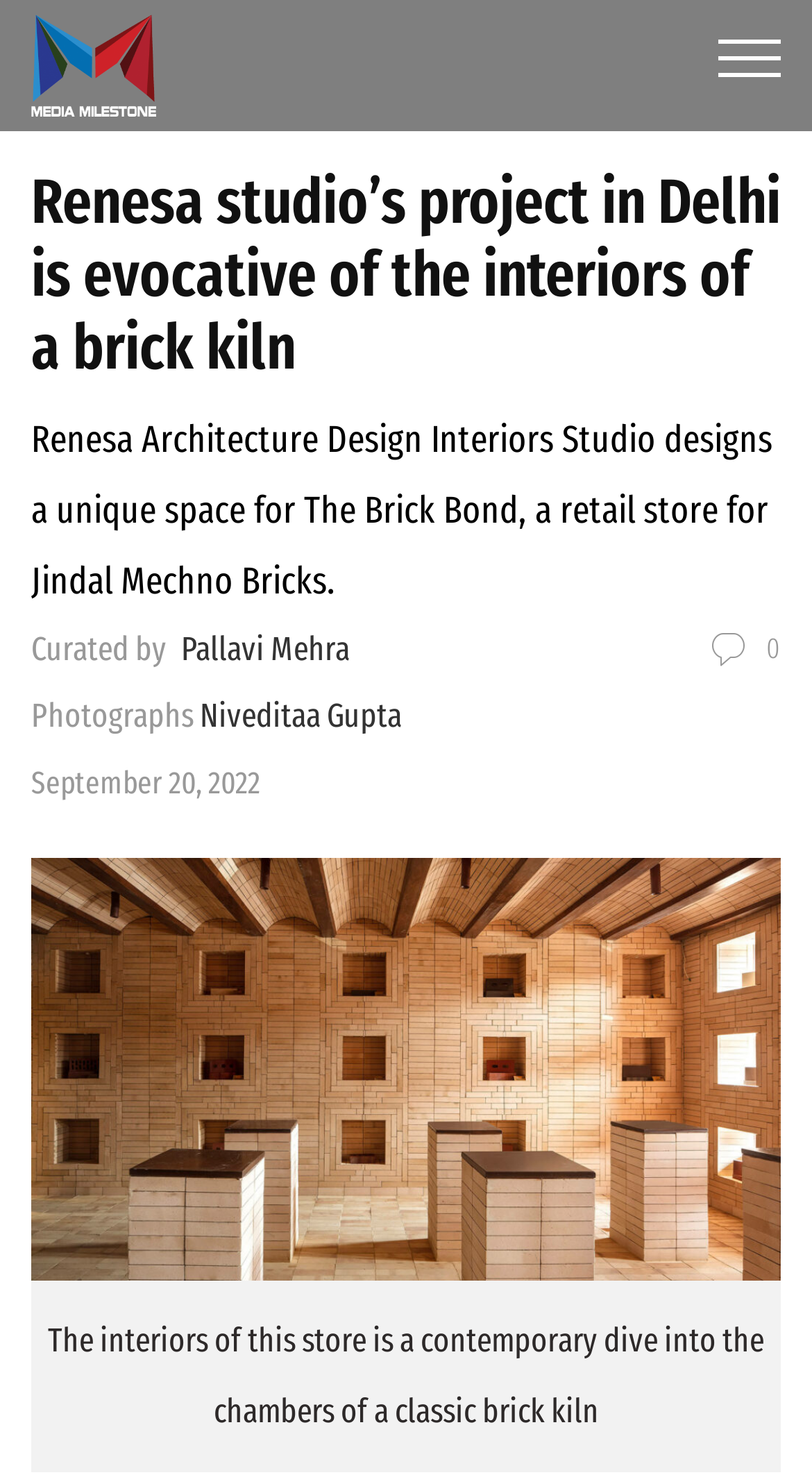Locate the UI element described as follows: "Pallavi Mehra". Return the bounding box coordinates as four float numbers between 0 and 1 in the order [left, top, right, bottom].

[0.223, 0.424, 0.431, 0.45]